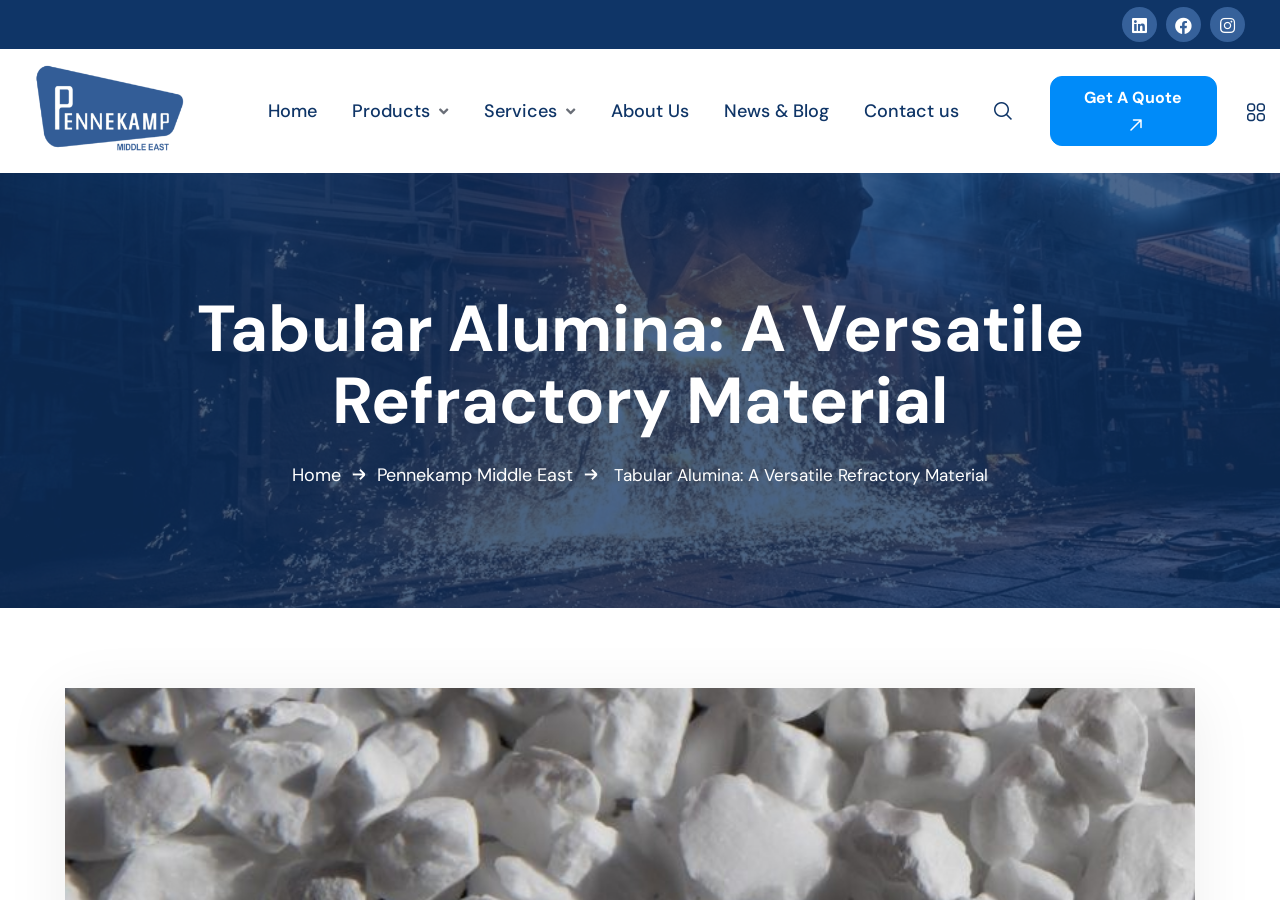What is the purpose of the 'Get A Quote' button?
Provide an in-depth answer to the question, covering all aspects.

I found the 'Get A Quote' button by looking at the top-right corner of the webpage, and based on its text, I infer that its purpose is to allow users to request a quote.